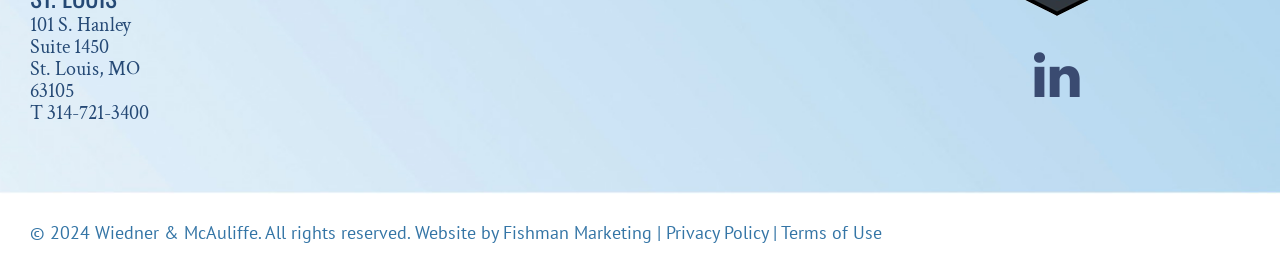Who designed the website?
Utilize the image to construct a detailed and well-explained answer.

The website designer can be found at the bottom of the webpage, where it is written in a link element as 'Fishman Marketing'.